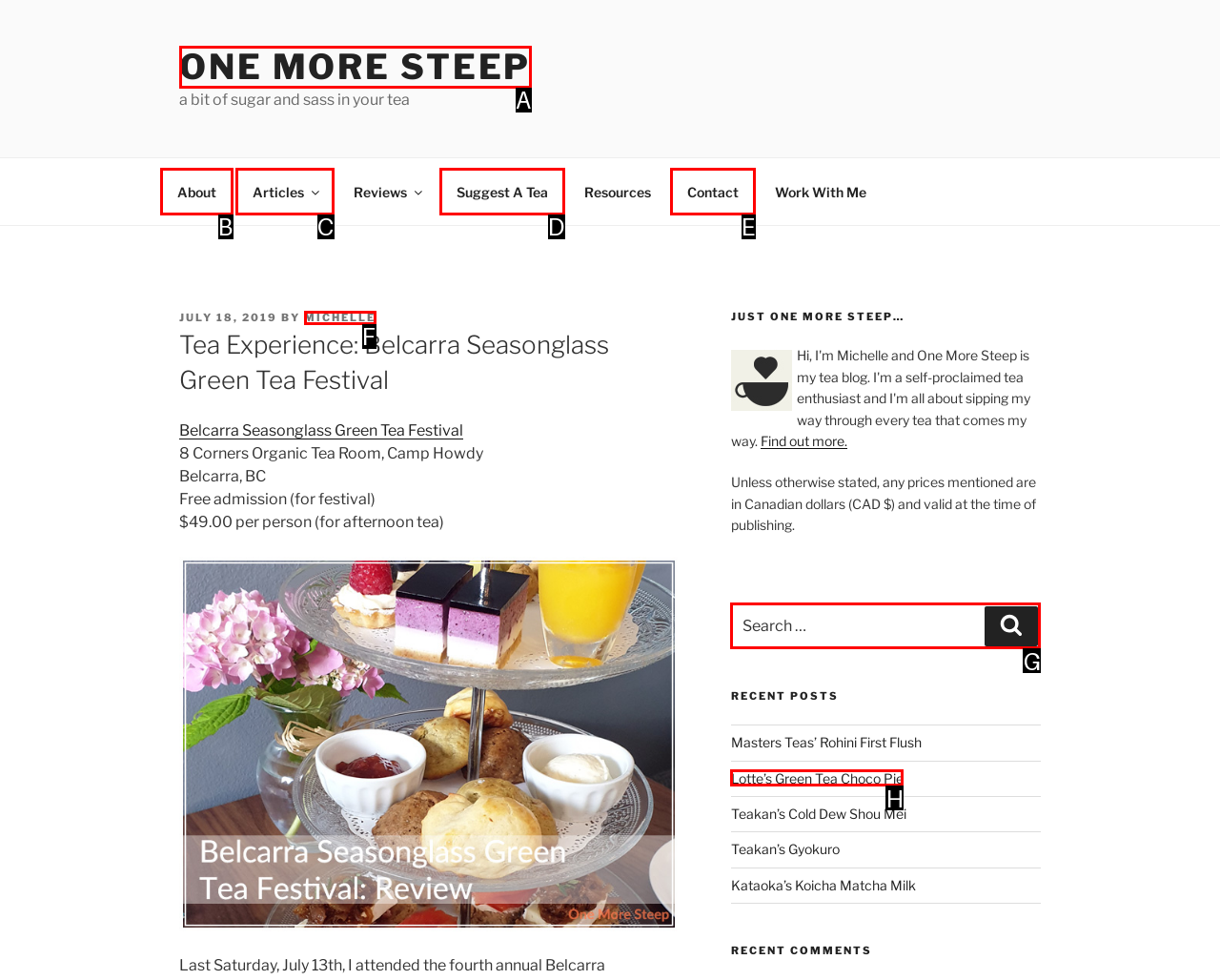From the given options, indicate the letter that corresponds to the action needed to complete this task: Search for a keyword. Respond with only the letter.

G